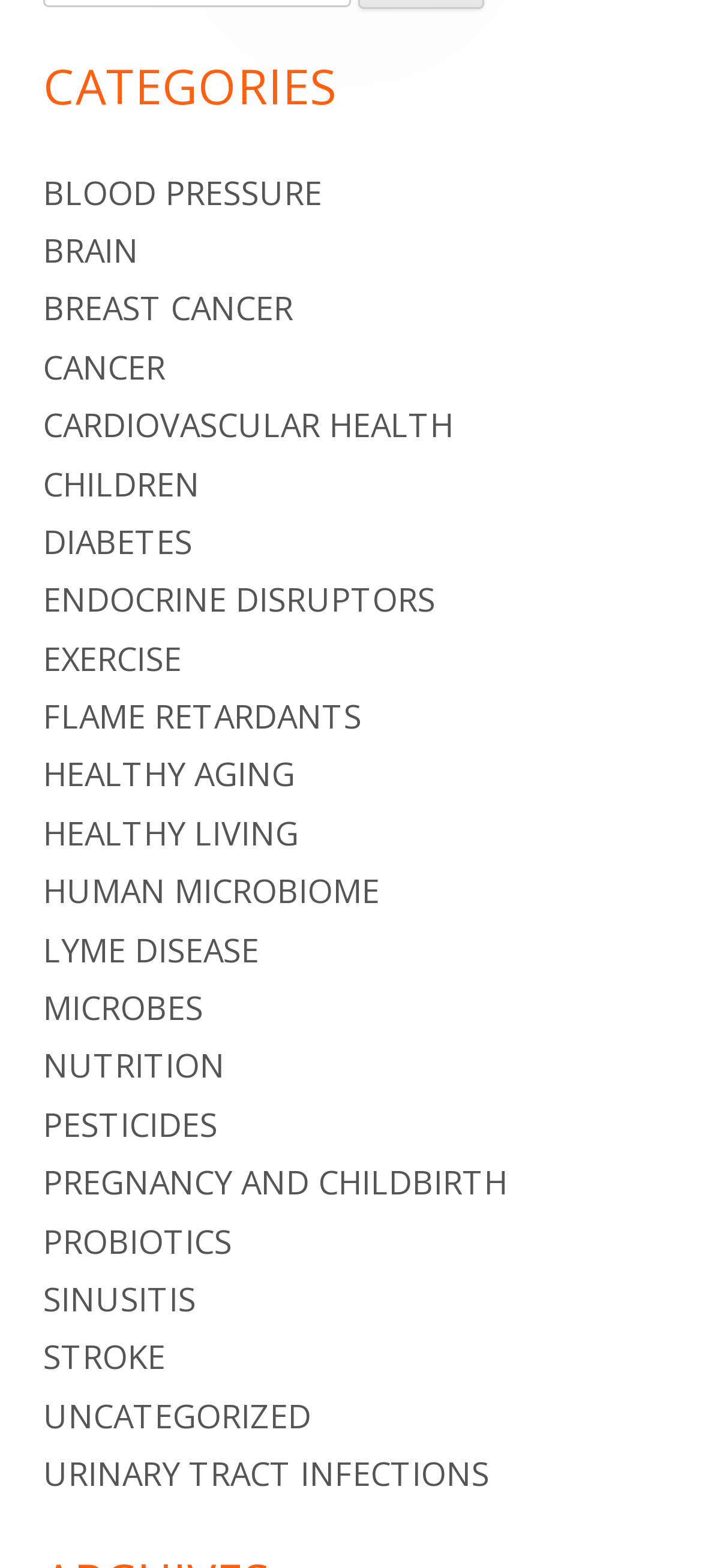What is the first category listed?
Based on the screenshot, answer the question with a single word or phrase.

BLOOD PRESSURE